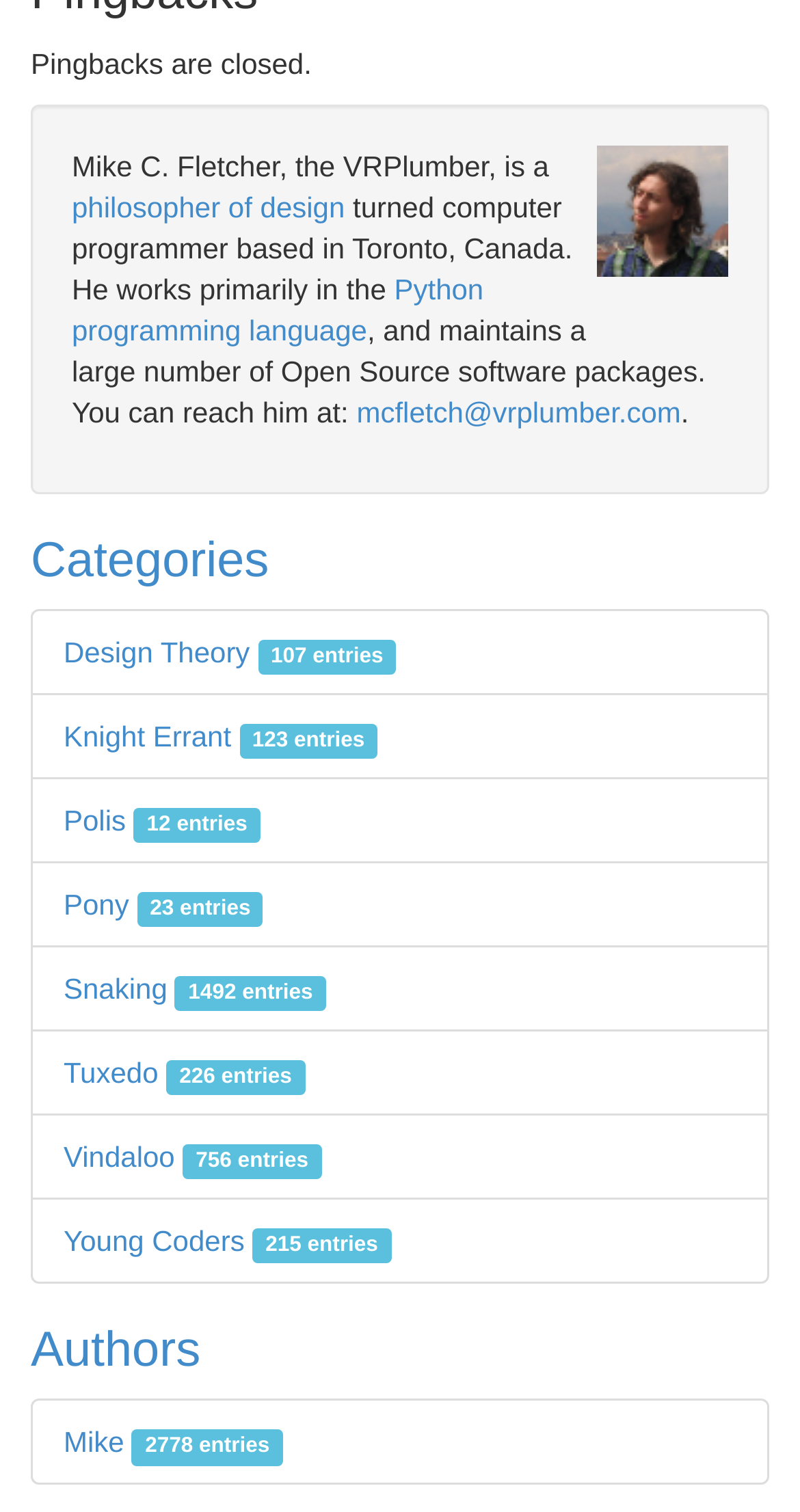What is the profession of Mike C. Fletcher?
Can you provide an in-depth and detailed response to the question?

Based on the text description, Mike C. Fletcher is a philosopher of design turned computer programmer based in Toronto, Canada.